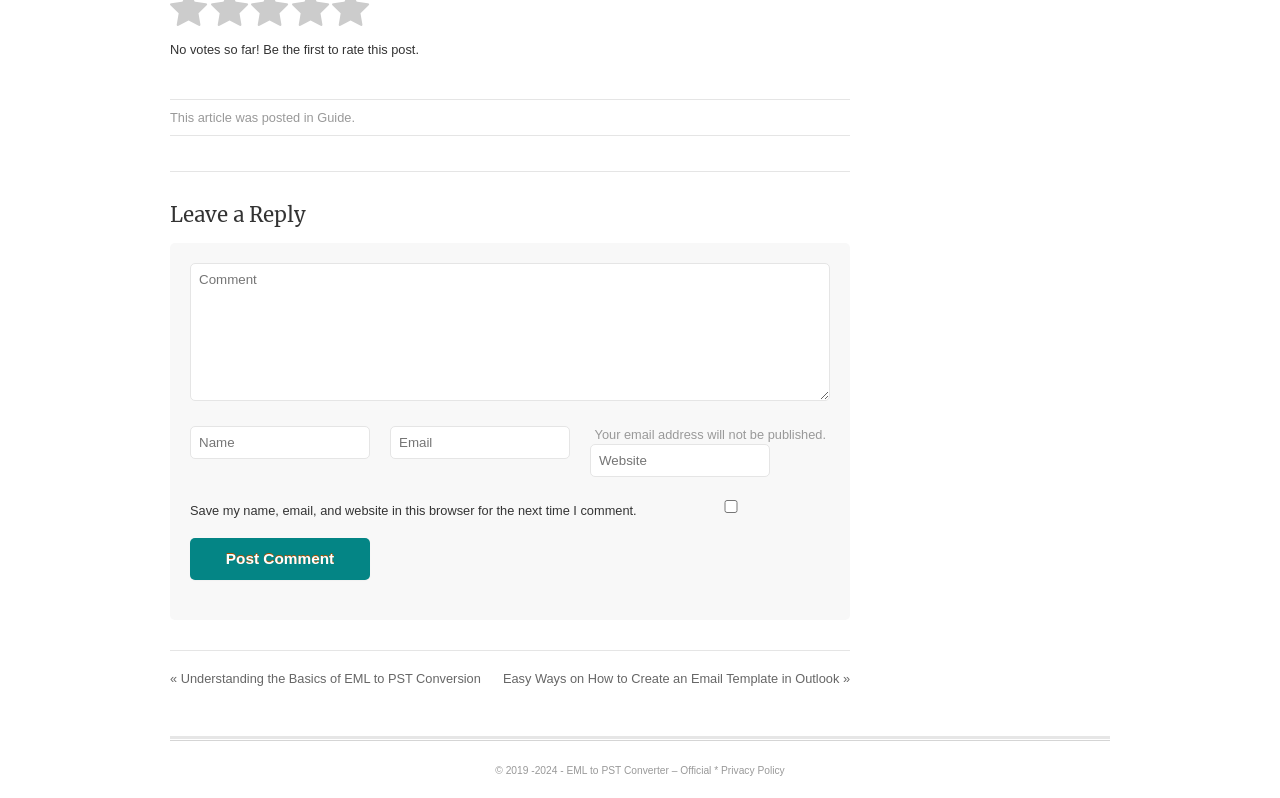Determine the bounding box coordinates for the area that needs to be clicked to fulfill this task: "View the privacy policy". The coordinates must be given as four float numbers between 0 and 1, i.e., [left, top, right, bottom].

[0.563, 0.959, 0.613, 0.973]